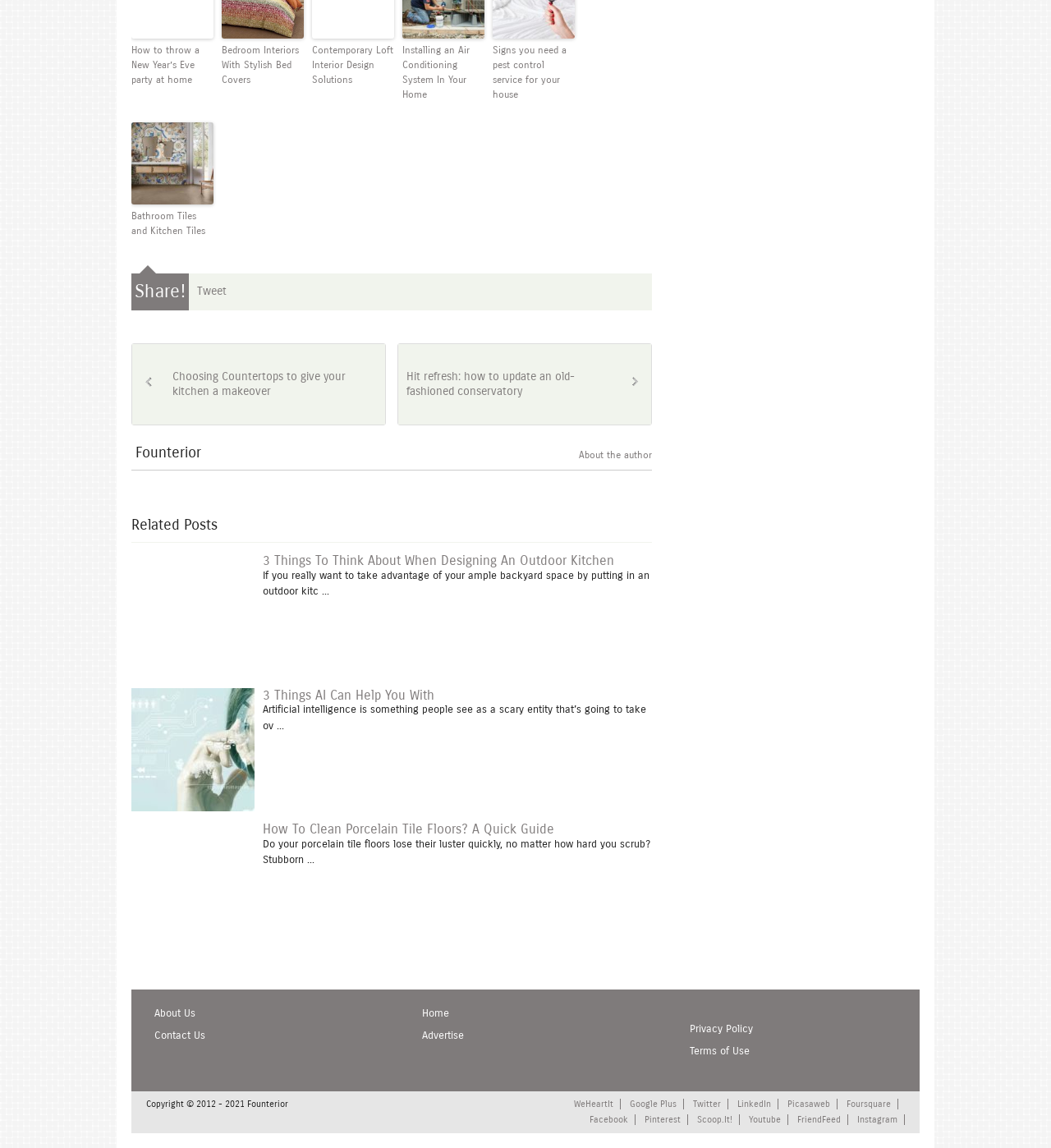Provide the bounding box coordinates of the area you need to click to execute the following instruction: "Click on 'How to throw a New Year’s Eve party at home'".

[0.125, 0.037, 0.203, 0.076]